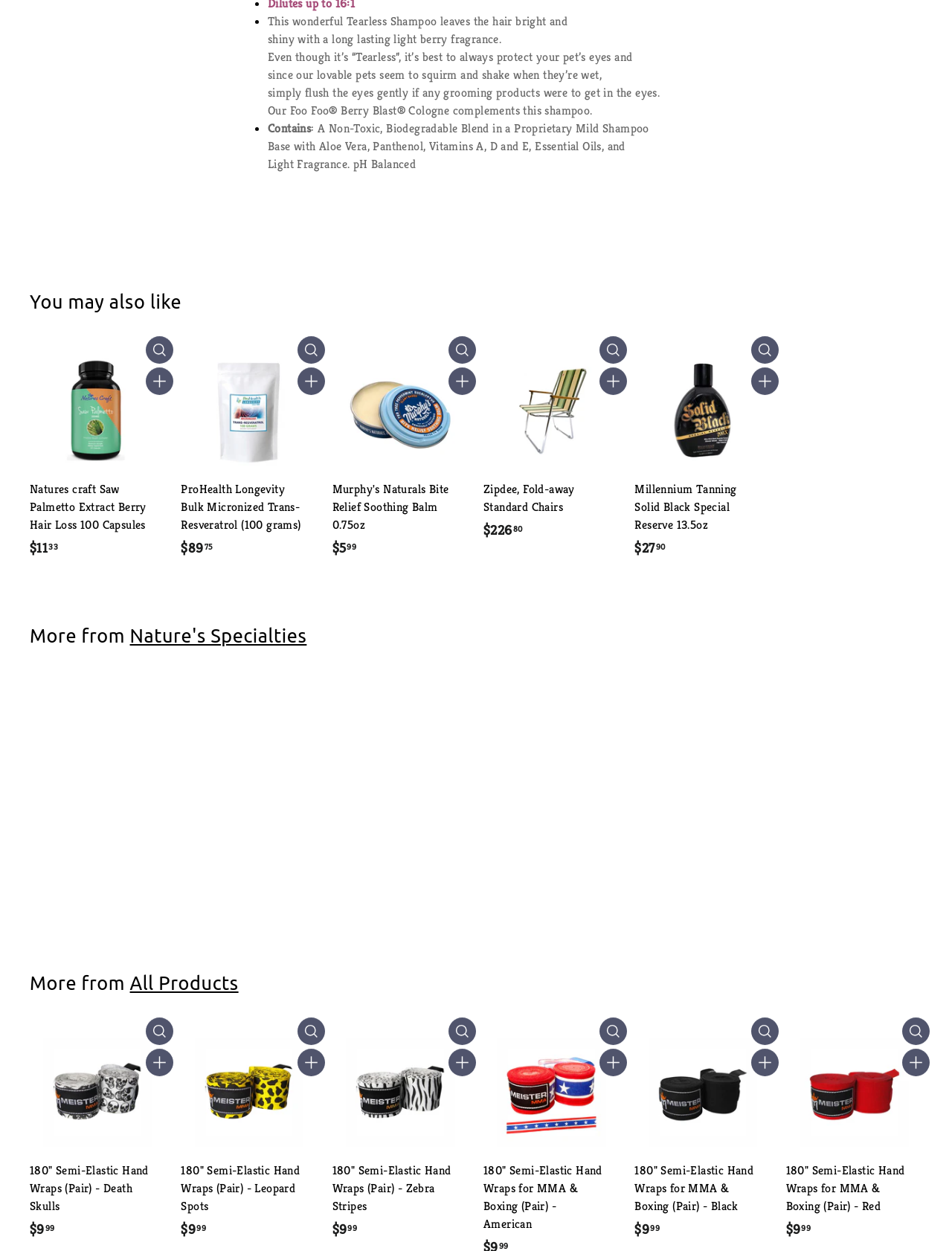Identify and provide the bounding box for the element described by: "Add to cart".

[0.471, 0.296, 0.5, 0.318]